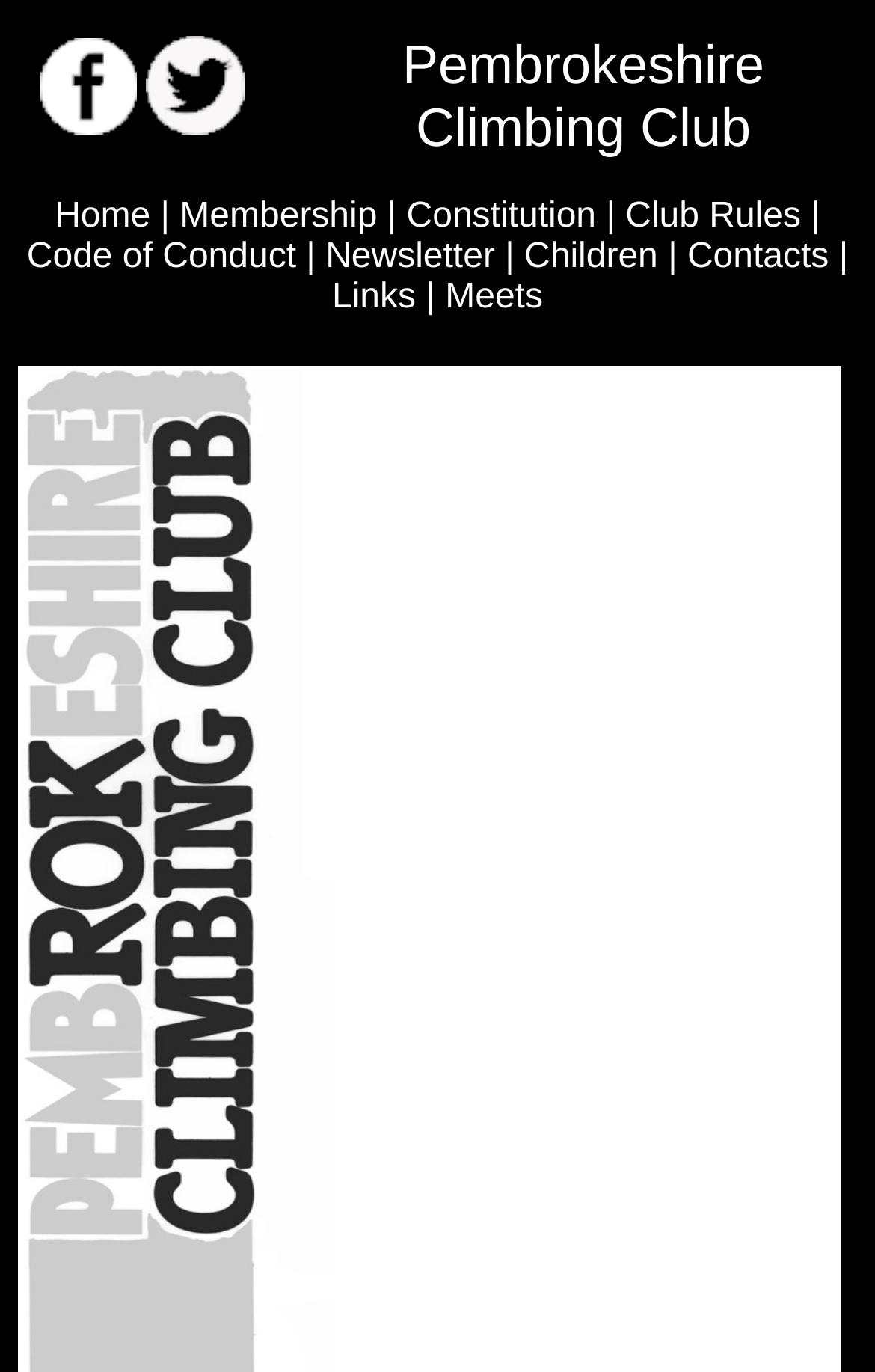Please provide a comprehensive answer to the question below using the information from the image: Is there a section for news and updates?

The webpage has a section dedicated to news and updates, which is labeled as 'Newsletter', indicating that the club provides regular updates to its members and visitors.